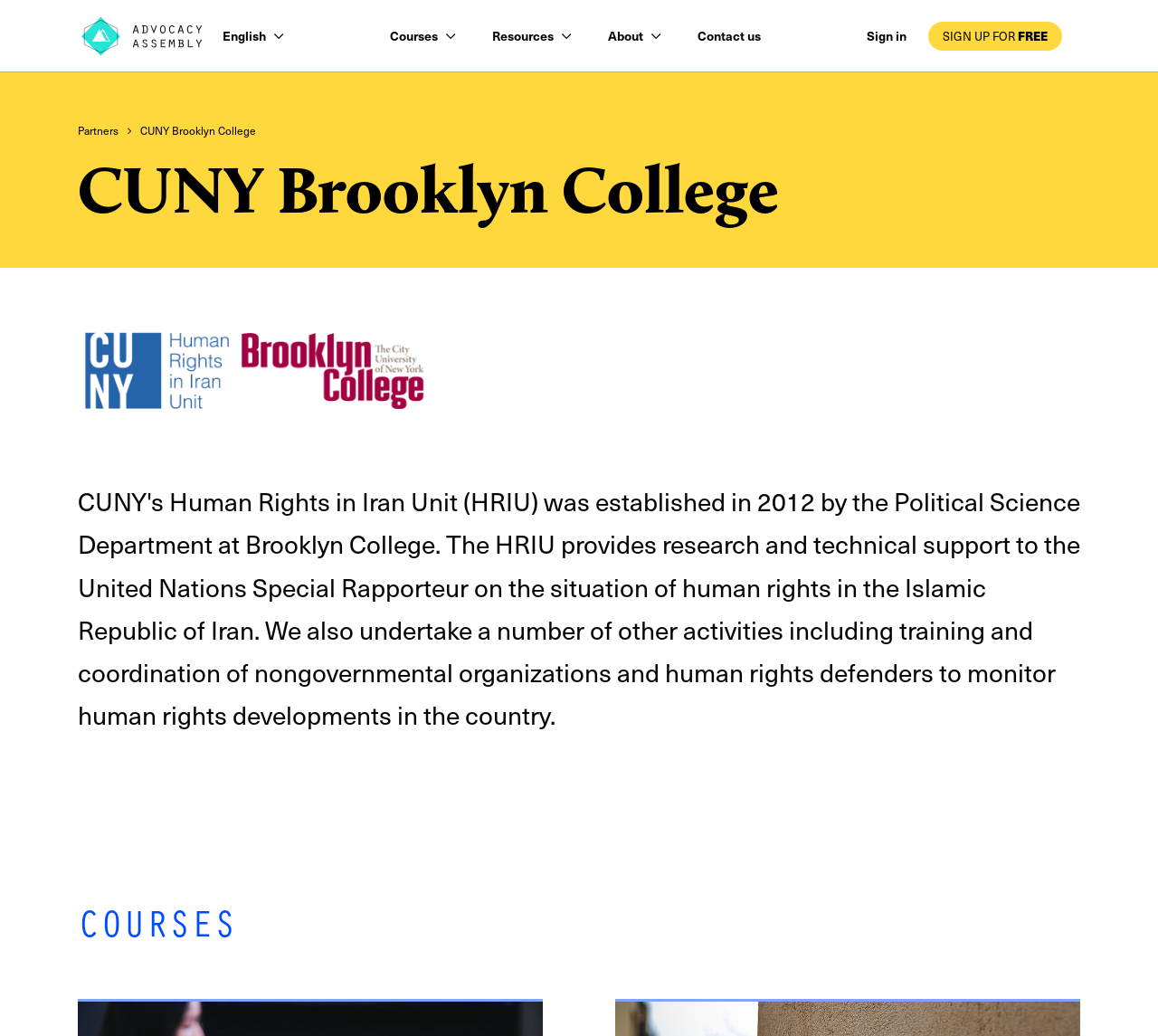What is the purpose of the 'SIGN UP FOR FREE' button? Observe the screenshot and provide a one-word or short phrase answer.

To sign up for free